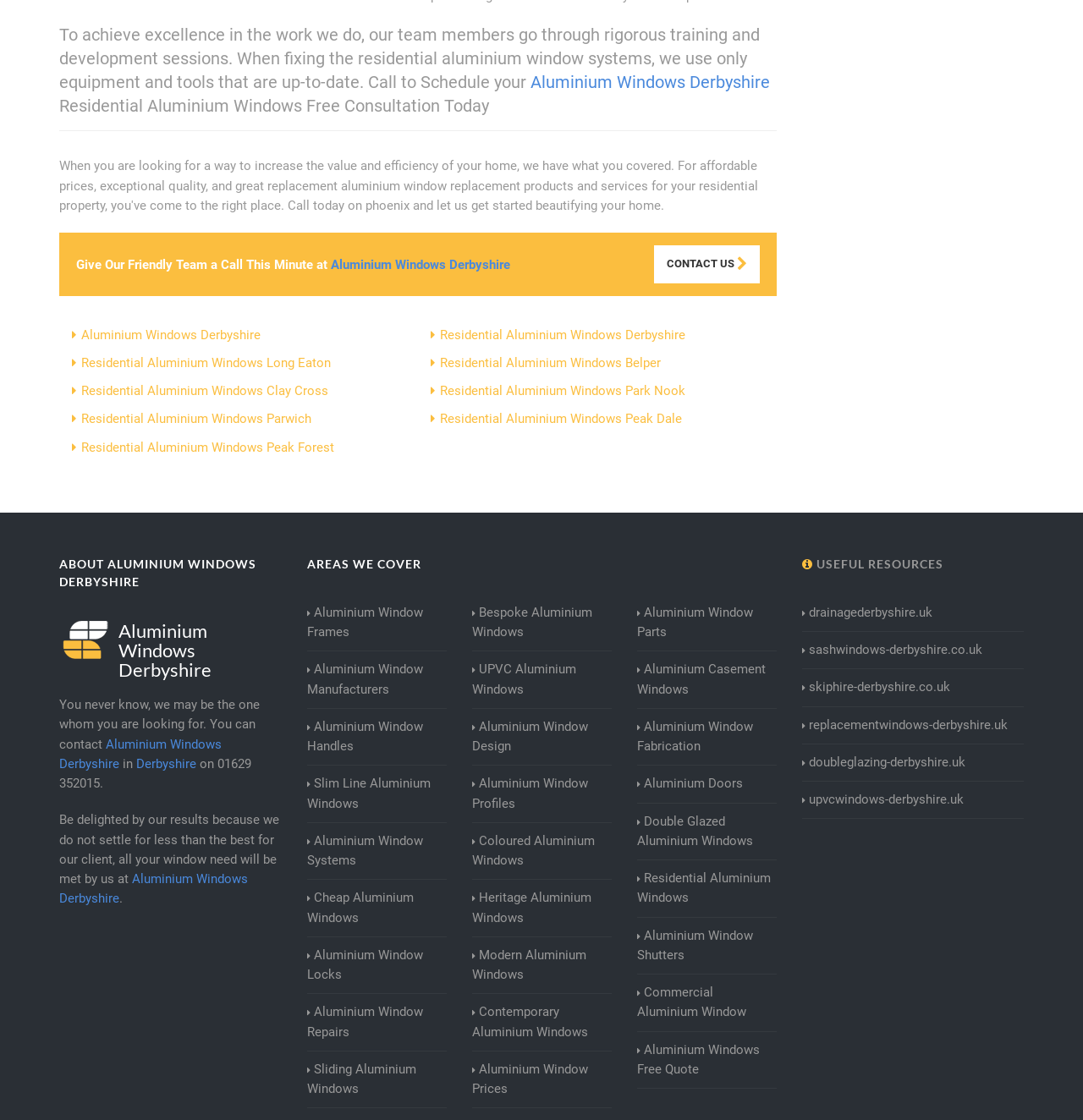Find the bounding box coordinates of the clickable area that will achieve the following instruction: "Learn more about Aluminium Windows Derbyshire".

[0.305, 0.23, 0.471, 0.243]